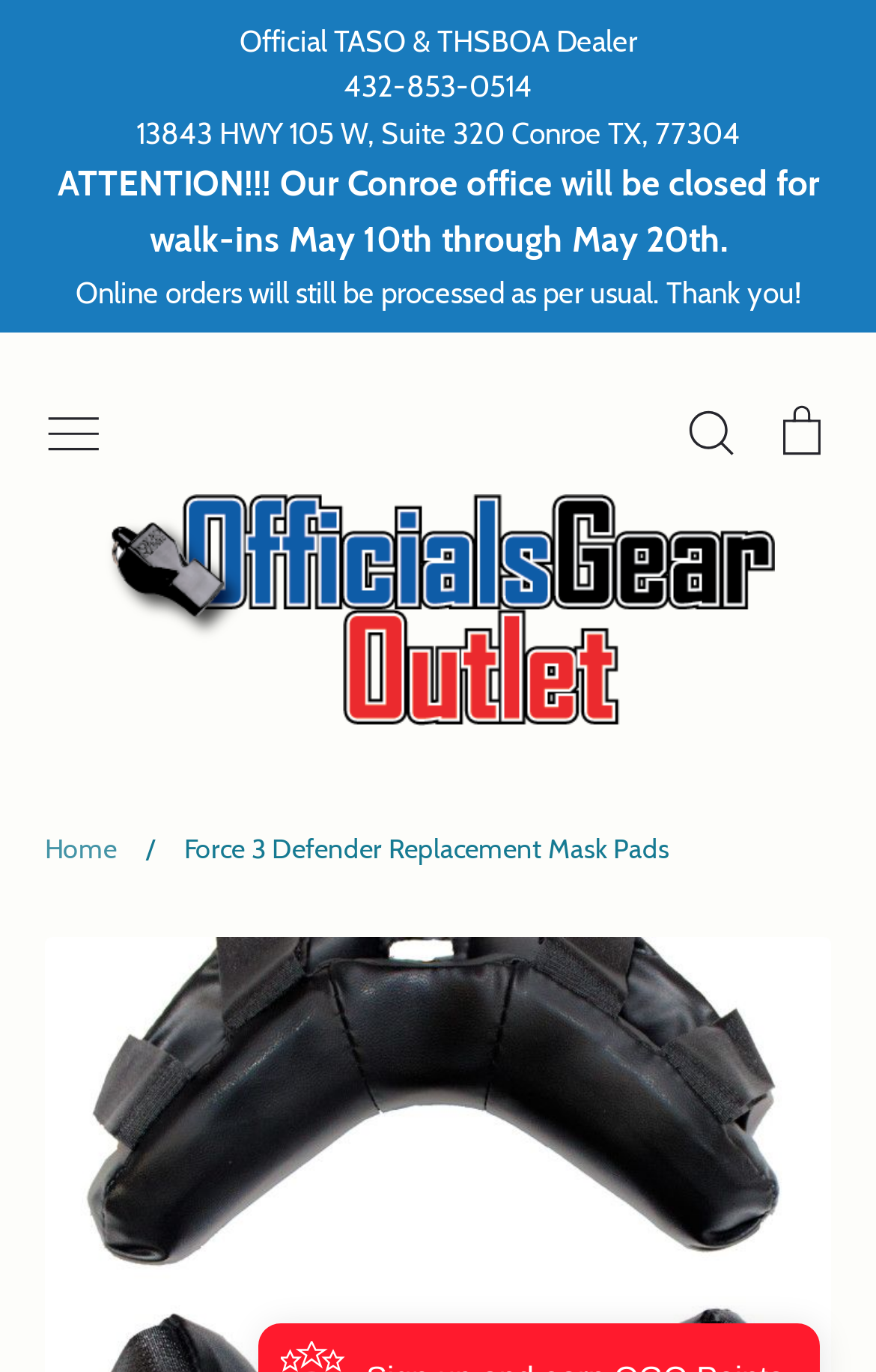What is the current status of the Conroe office?
Provide a fully detailed and comprehensive answer to the question.

The current status of the Conroe office can be found in the StaticText element with the text 'ATTENTION!!! Our Conroe office will be closed for walk-ins May 10th through May 20th.'.